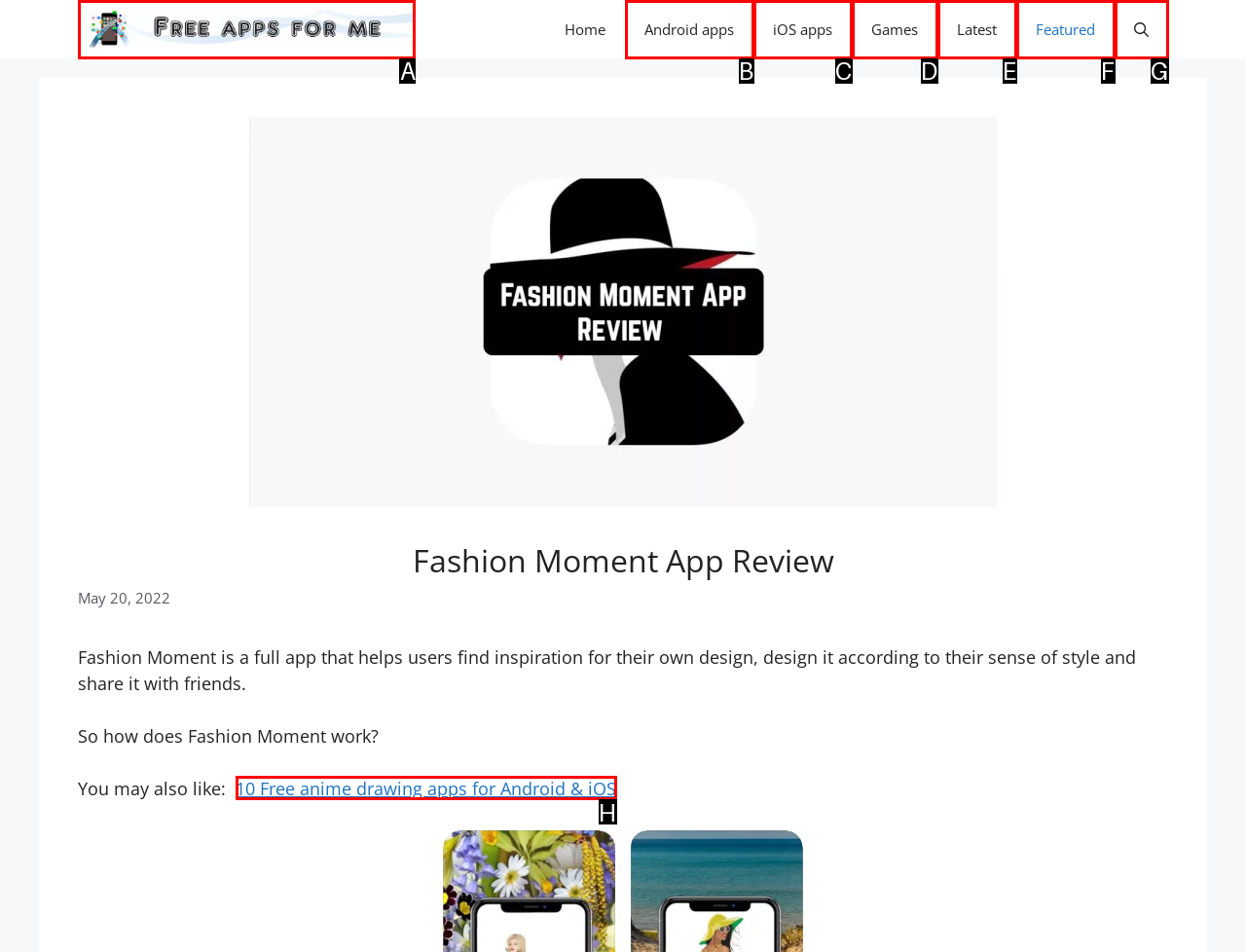Identify which HTML element matches the description: Featured
Provide your answer in the form of the letter of the correct option from the listed choices.

F